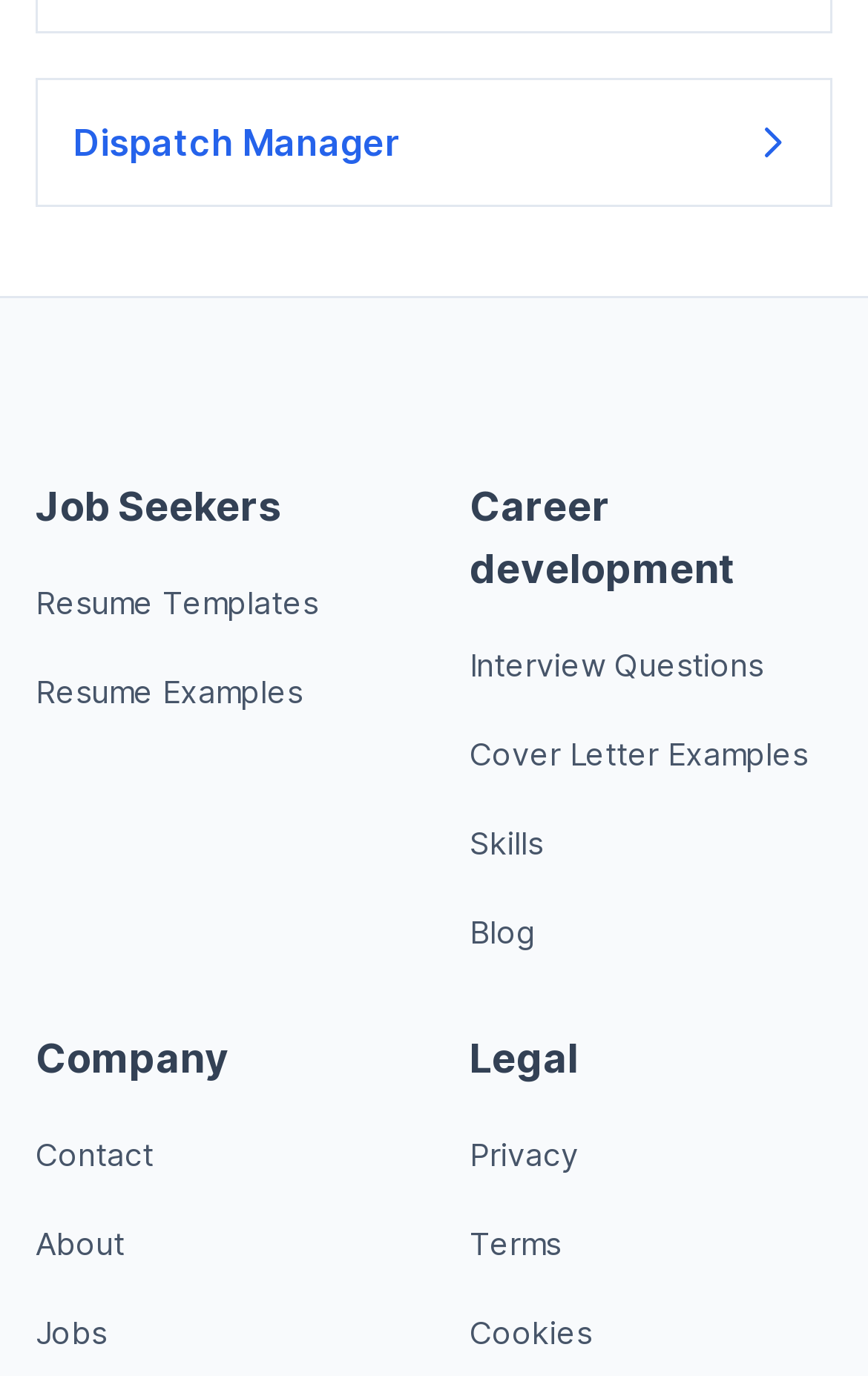Locate the bounding box coordinates for the element described below: "Resume Templates". The coordinates must be four float values between 0 and 1, formatted as [left, top, right, bottom].

[0.041, 0.424, 0.367, 0.452]